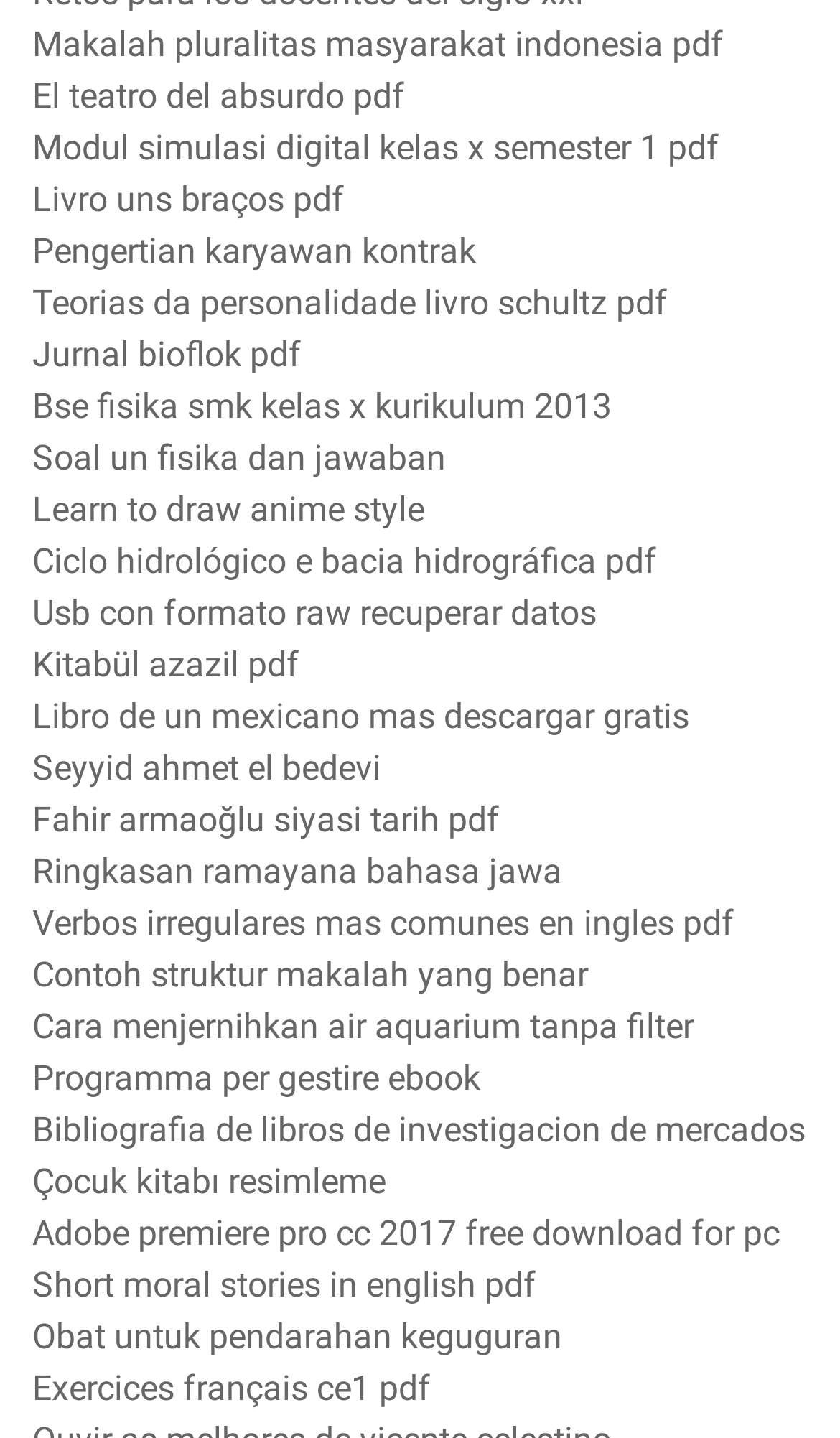What is the topic of the 35th link?
Use the image to give a comprehensive and detailed response to the question.

The 35th link has the text 'Learn to draw anime style', which suggests that the topic of the link is related to learning how to draw in an anime style.